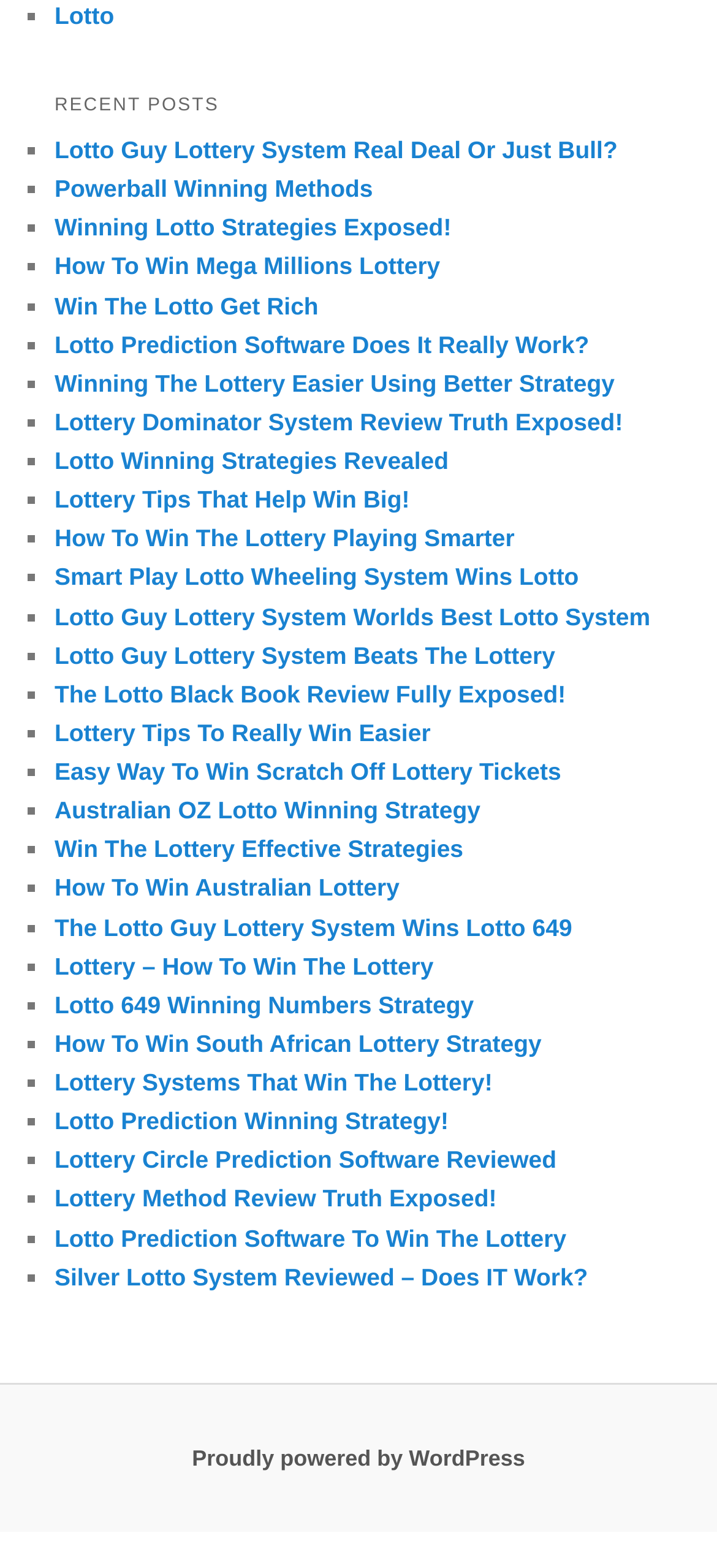Give the bounding box coordinates for this UI element: "Australian OZ Lotto Winning Strategy". The coordinates should be four float numbers between 0 and 1, arranged as [left, top, right, bottom].

[0.076, 0.508, 0.67, 0.526]